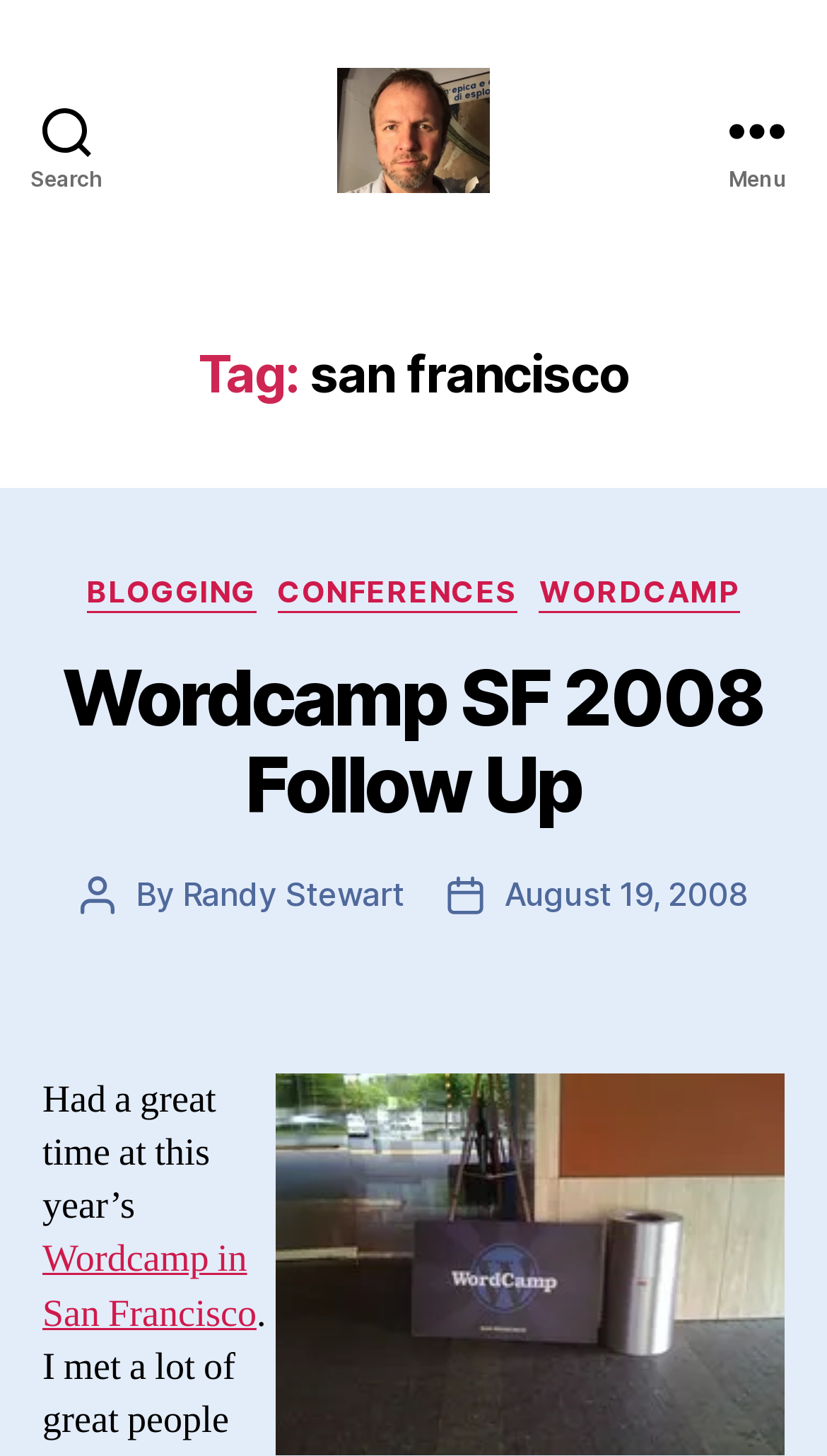Provide a one-word or short-phrase answer to the question:
What type of event is mentioned in this post?

Conference